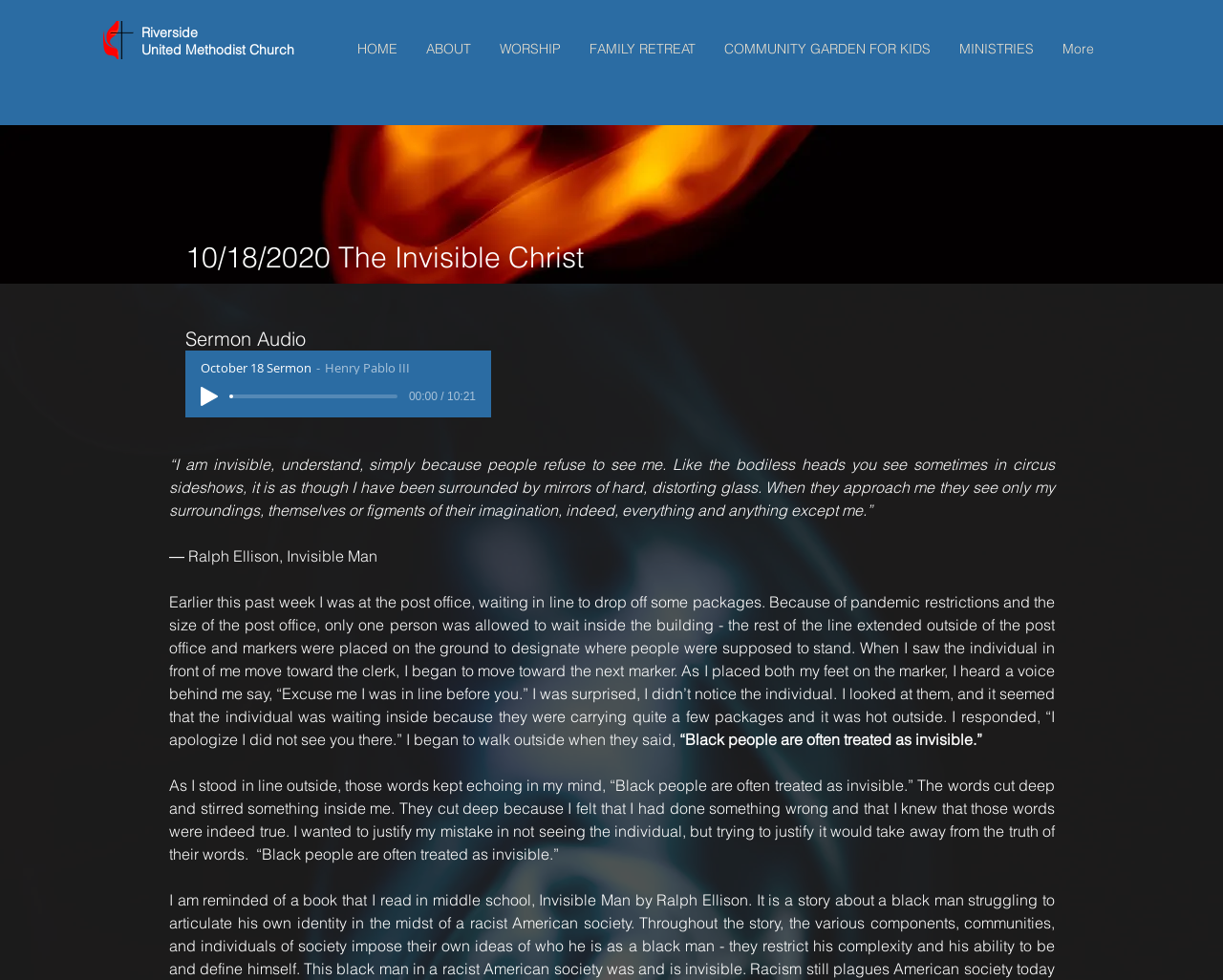Identify the bounding box coordinates for the region of the element that should be clicked to carry out the instruction: "Click WORSHIP". The bounding box coordinates should be four float numbers between 0 and 1, i.e., [left, top, right, bottom].

[0.397, 0.03, 0.47, 0.069]